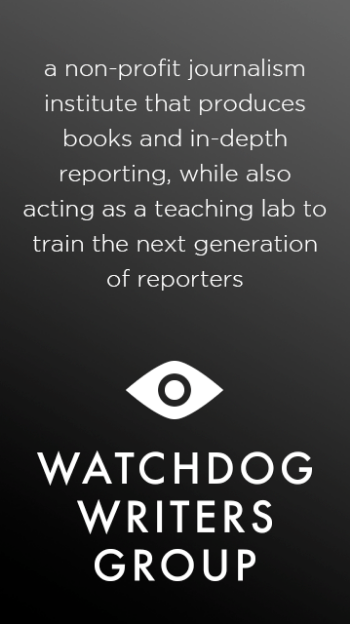What does the stylized eye icon in the logo represent?
From the image, provide a succinct answer in one word or a short phrase.

Vigilance and oversight